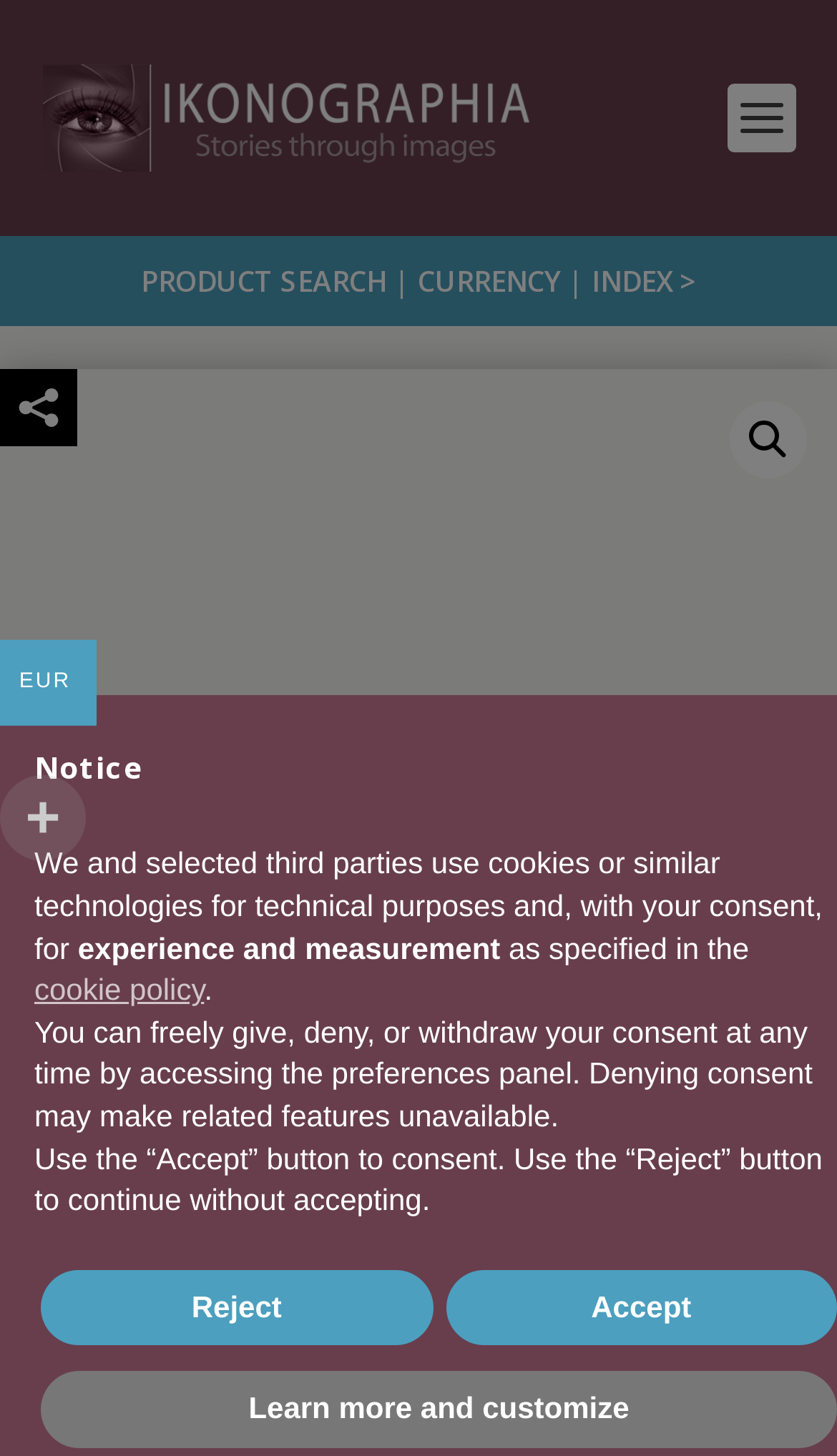What is the purpose of the 'Learn more and customize' button?
Answer the question with a single word or phrase, referring to the image.

To customize cookie preferences